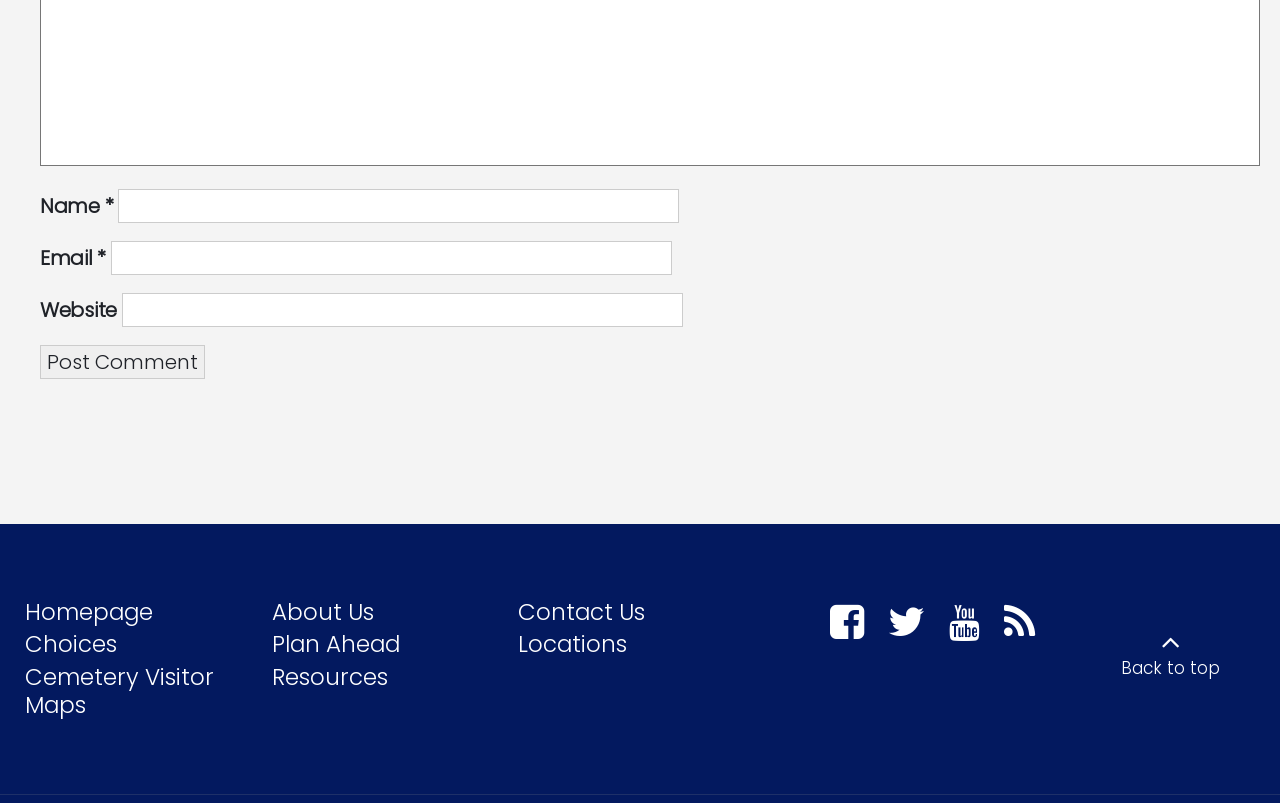Locate the bounding box coordinates of the element's region that should be clicked to carry out the following instruction: "Input your email". The coordinates need to be four float numbers between 0 and 1, i.e., [left, top, right, bottom].

[0.086, 0.3, 0.525, 0.342]